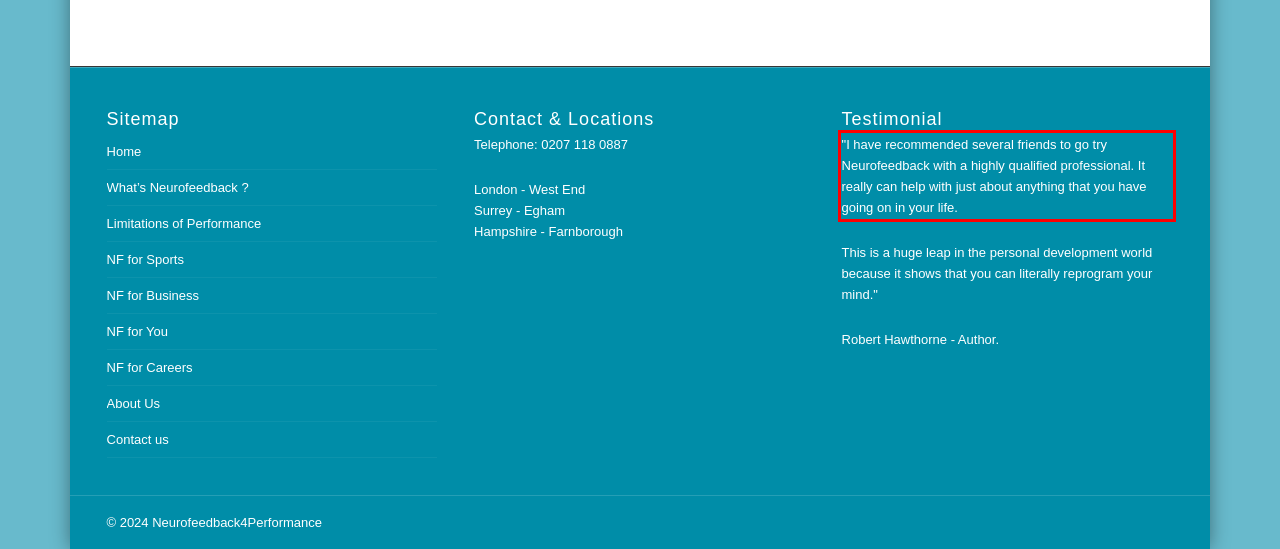You have a screenshot of a webpage, and there is a red bounding box around a UI element. Utilize OCR to extract the text within this red bounding box.

"I have recommended several friends to go try Neurofeedback with a highly qualified professional. It really can help with just about anything that you have going on in your life.